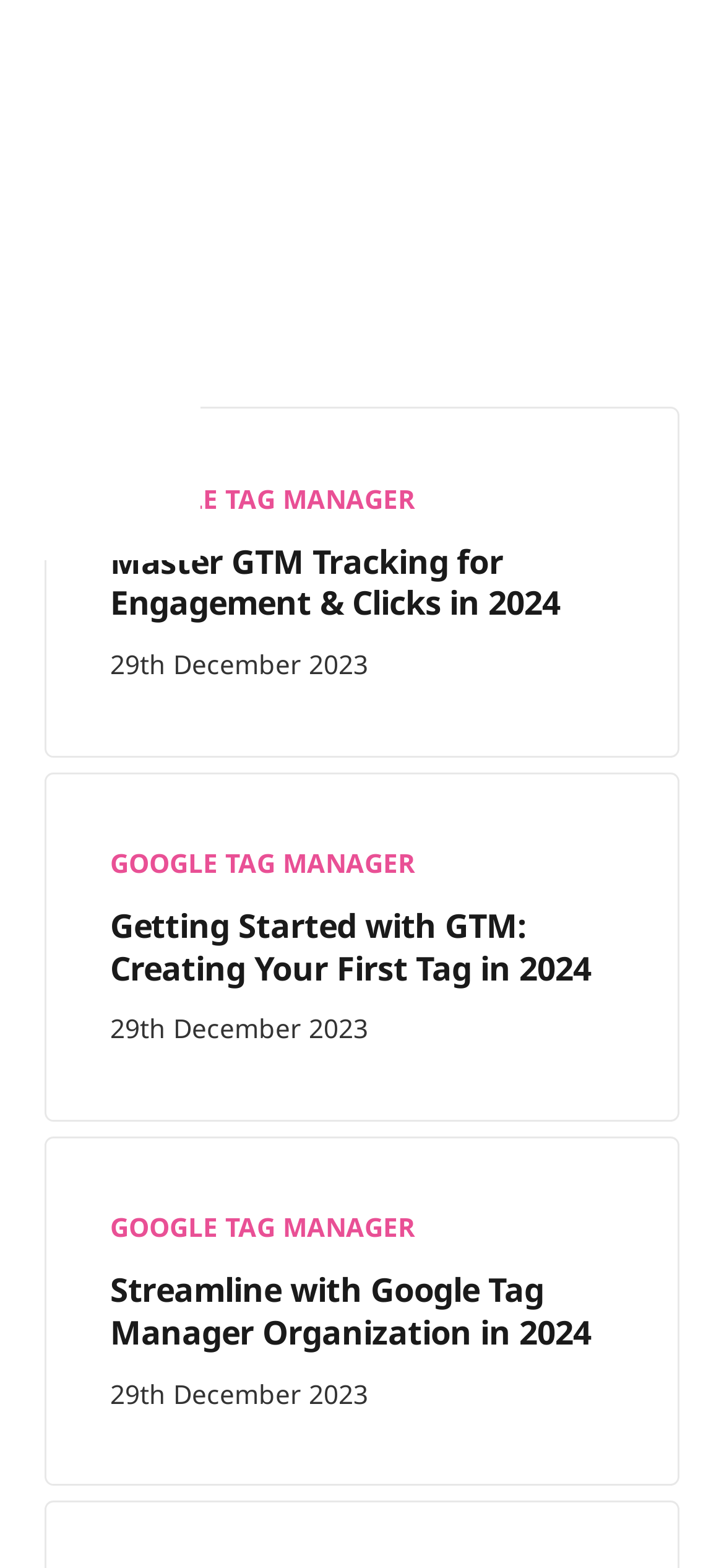Determine the bounding box coordinates for the element that should be clicked to follow this instruction: "Read article about Getting Started with GTM: Creating Your First Tag in 2024". The coordinates should be given as four float numbers between 0 and 1, in the format [left, top, right, bottom].

[0.152, 0.576, 0.848, 0.631]